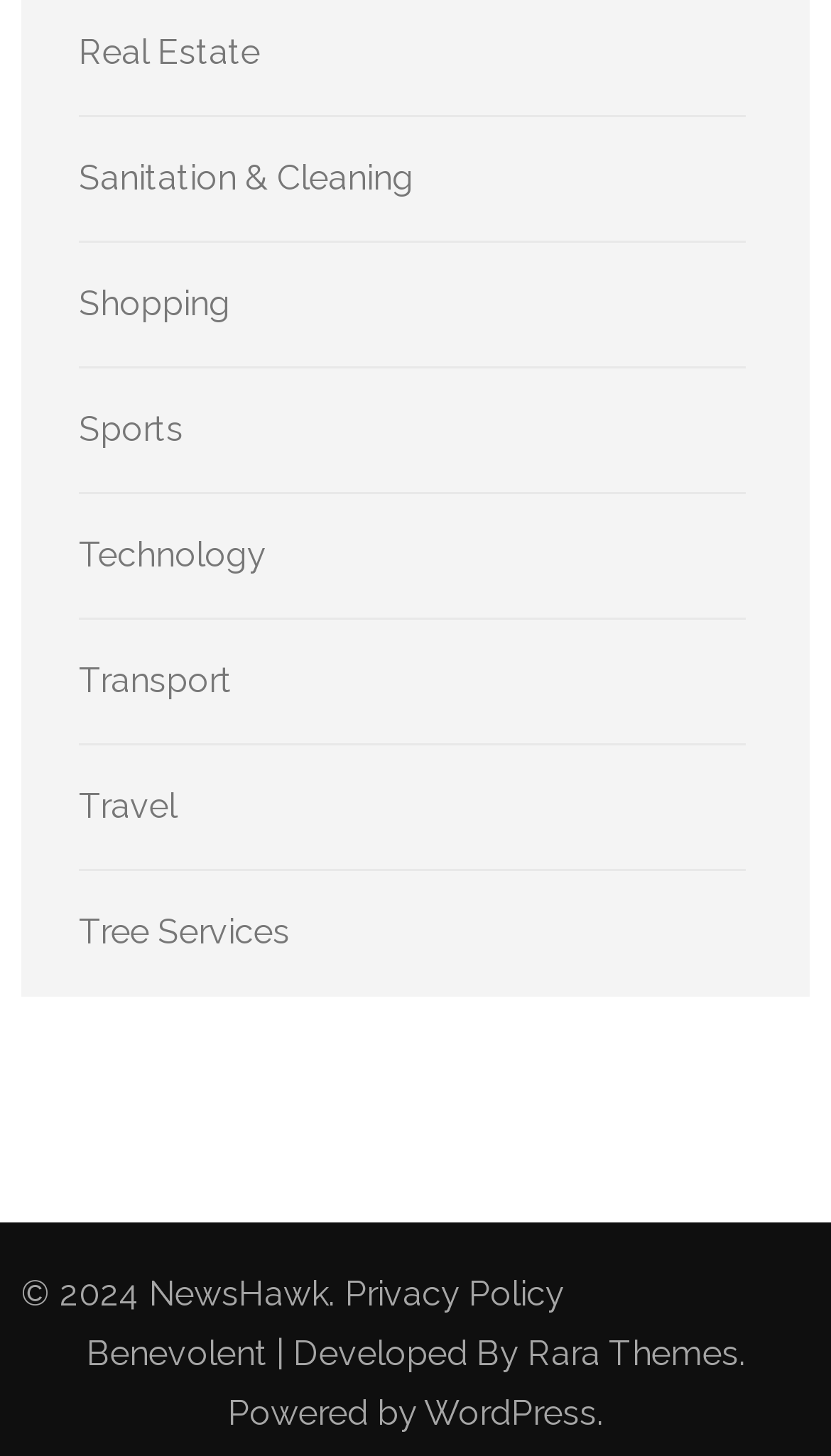How many categories are listed?
Based on the image, answer the question with as much detail as possible.

By counting the link elements with category names, I found that there are 9 categories listed on the webpage.